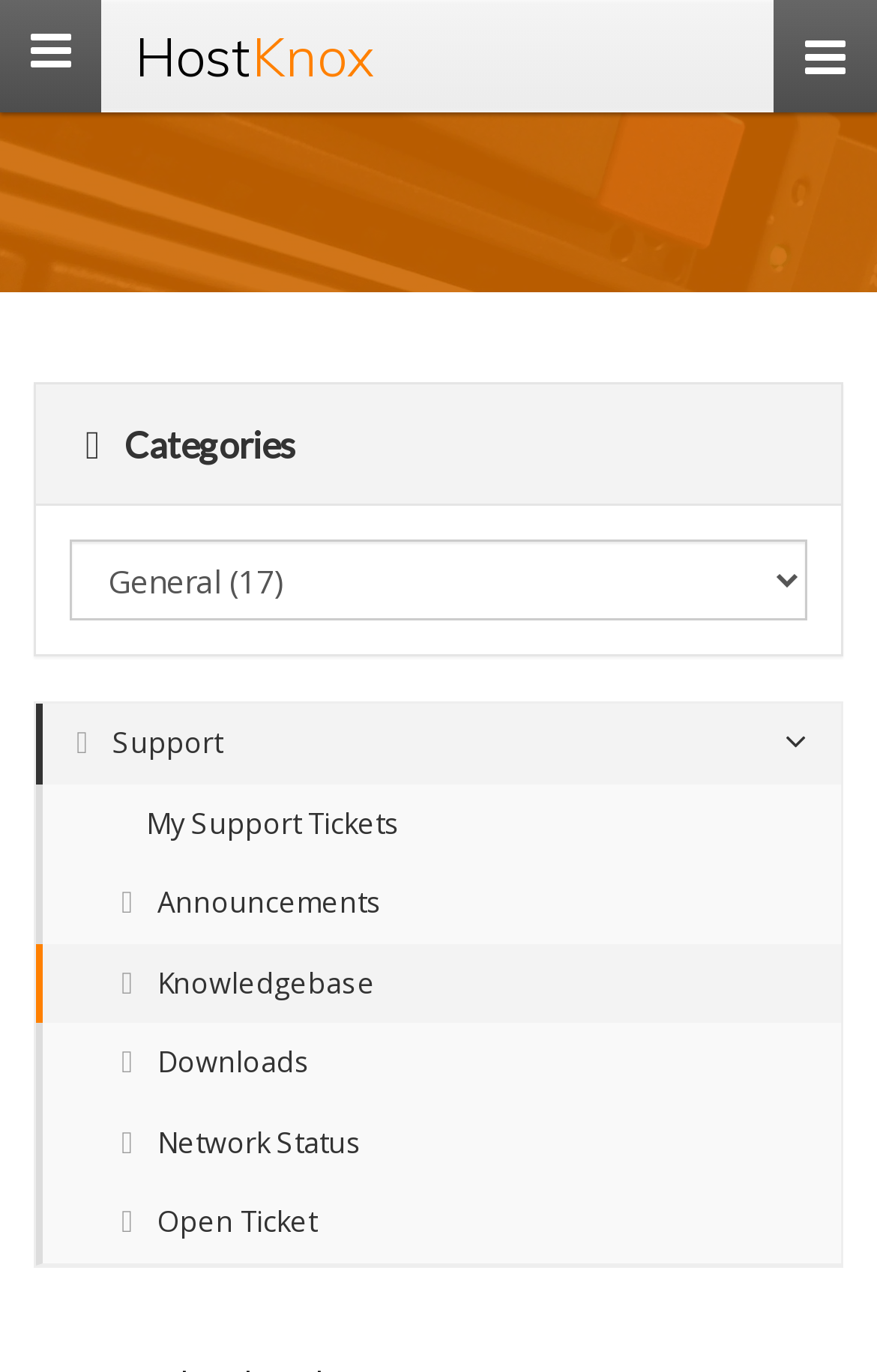Please find the bounding box coordinates of the element that must be clicked to perform the given instruction: "go to support page". The coordinates should be four float numbers from 0 to 1, i.e., [left, top, right, bottom].

[0.041, 0.513, 0.959, 0.571]